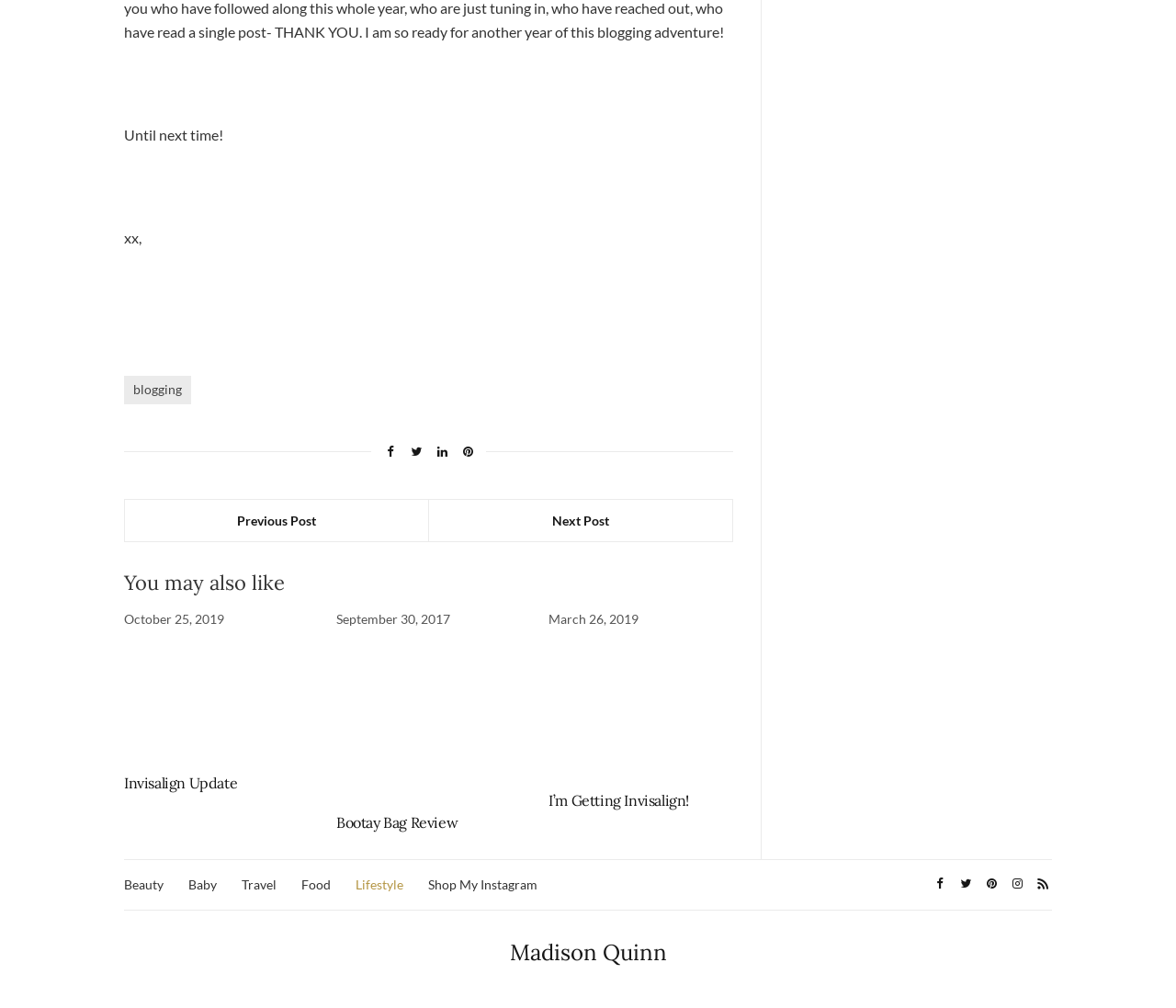Please identify the coordinates of the bounding box that should be clicked to fulfill this instruction: "Explore 'Beauty'".

[0.105, 0.867, 0.139, 0.888]